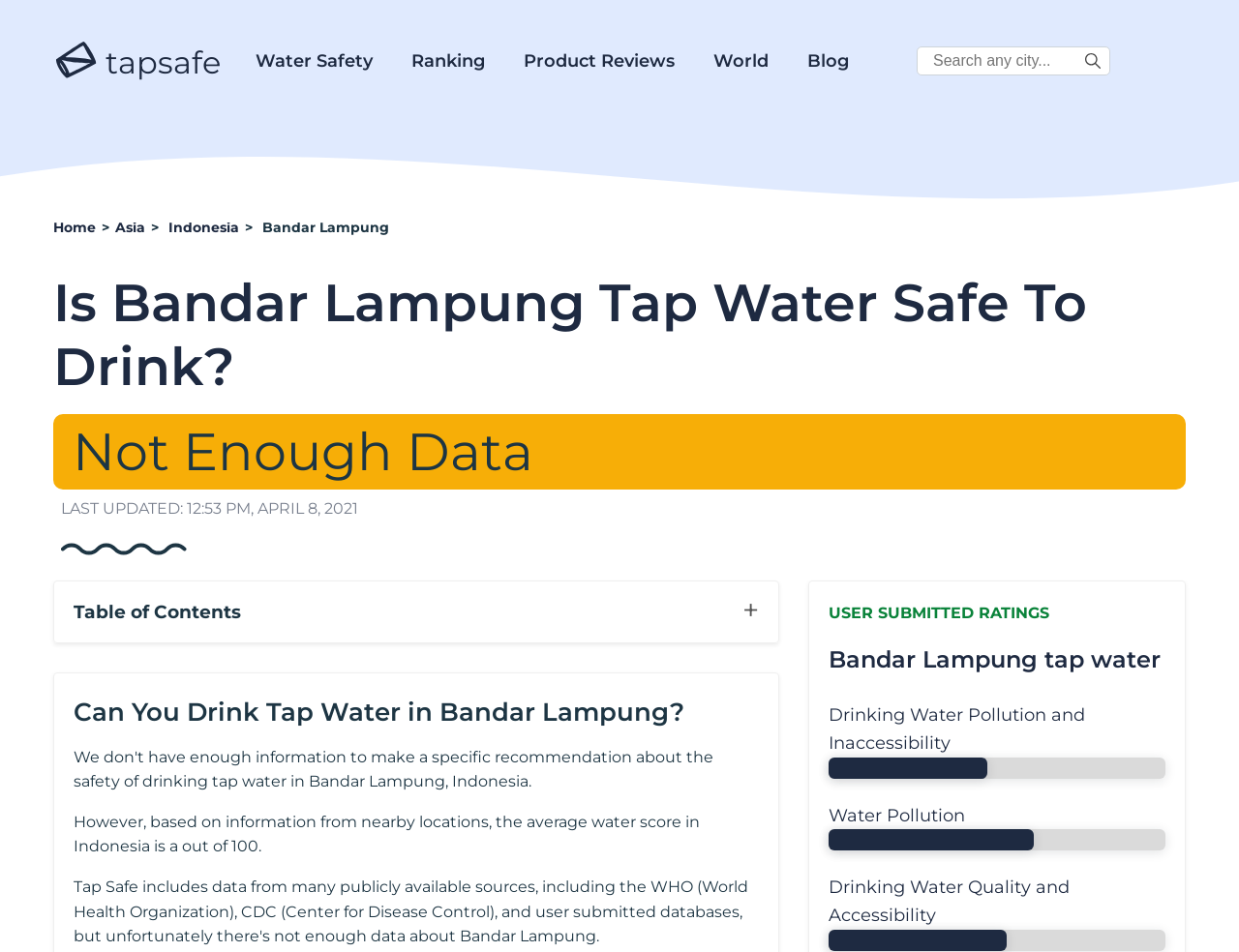Provide a one-word or short-phrase response to the question:
What is the percentage of moderate drinking water pollution and inaccessibility in Bandar Lampung?

47% Moderate